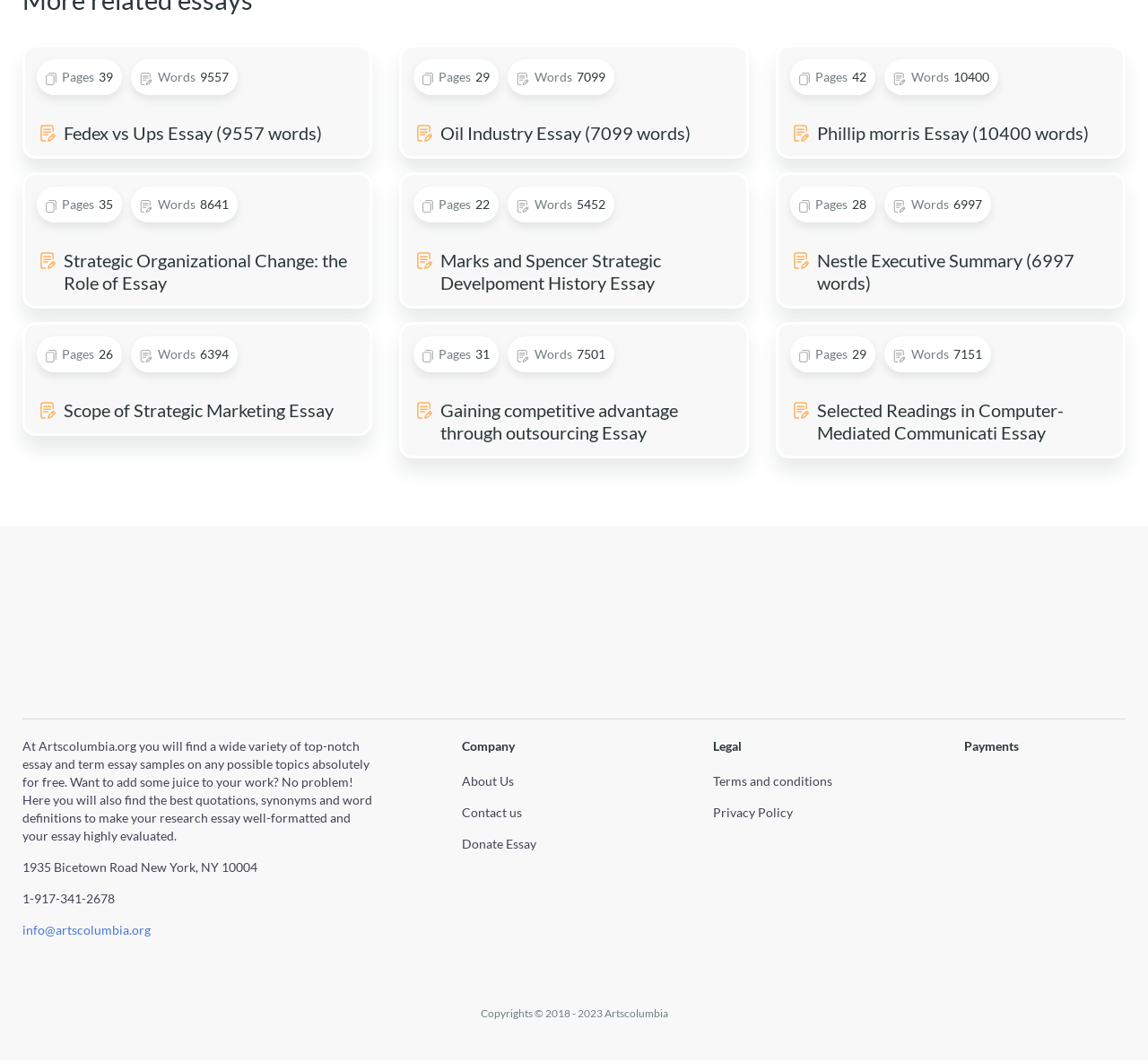How many social media links are available?
Provide a detailed and extensive answer to the question.

I counted the social media links at the bottom of the webpage and found four links: Facebook, Instagram, YouTube, and Twitter.